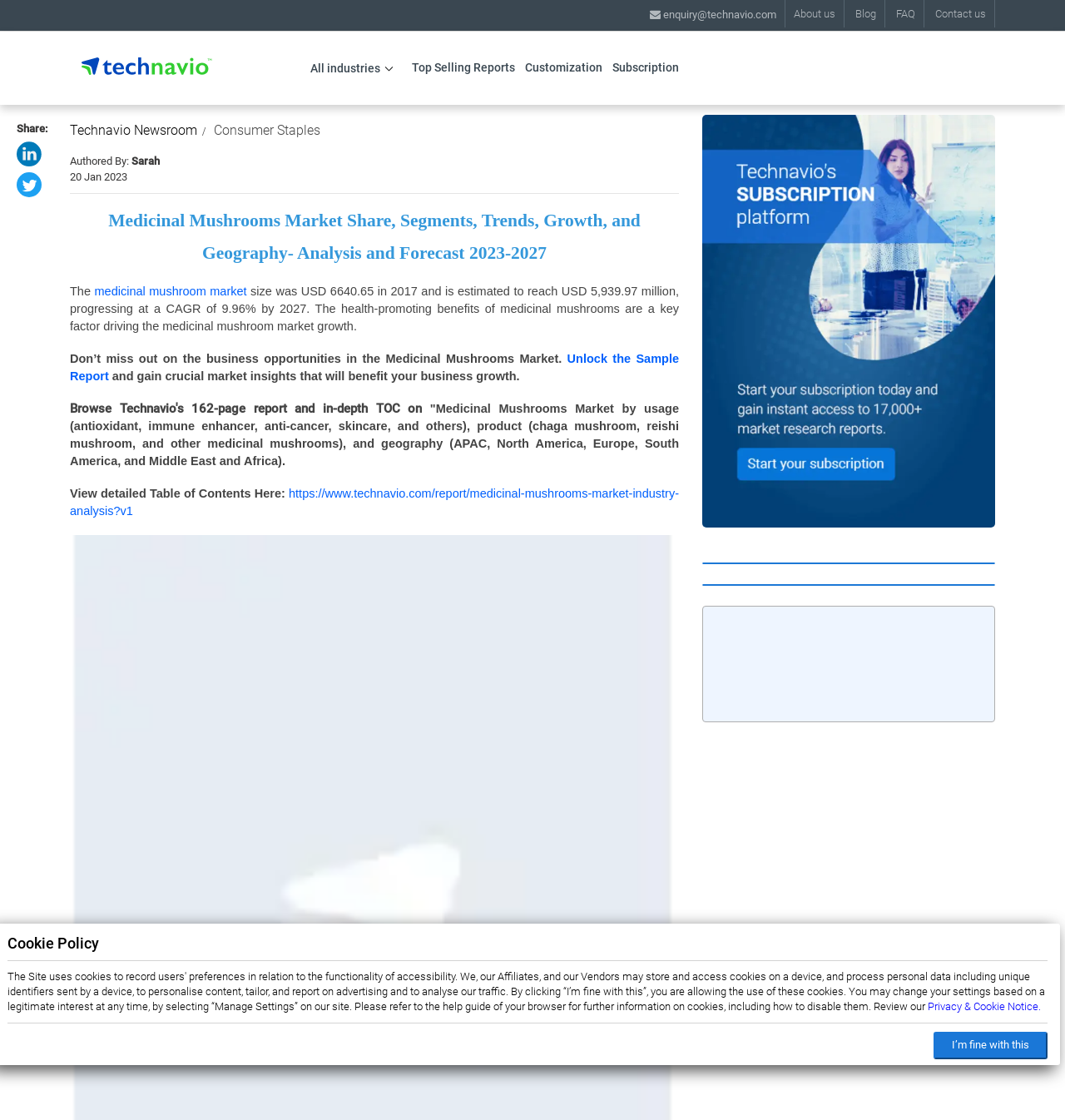Provide the text content of the webpage's main heading.

Medicinal Mushrooms Market Share, Segments, Trends, Growth, and Geography- Analysis and Forecast 2023-2027